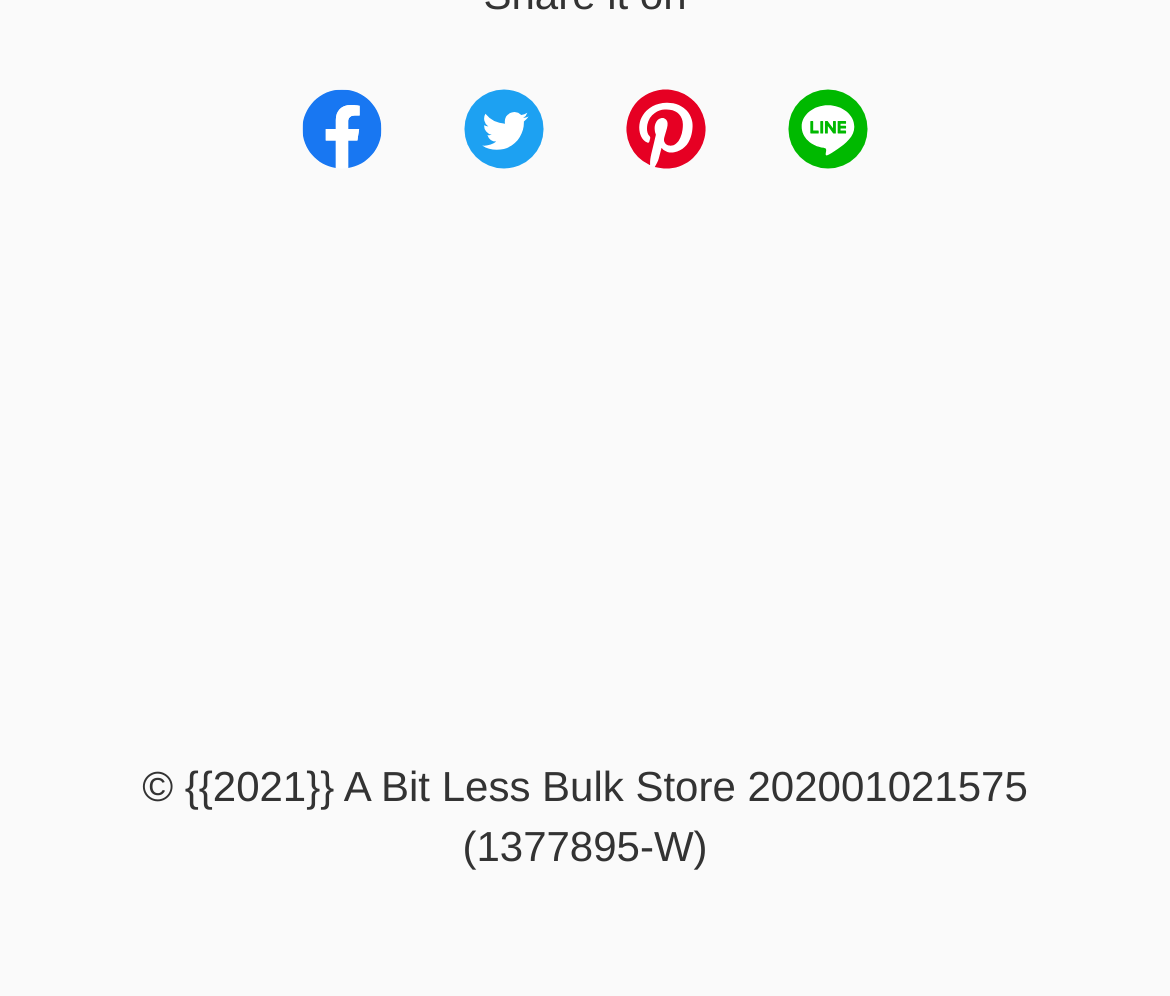Based on the element description "parent_node: General News", predict the bounding box coordinates of the UI element.

None